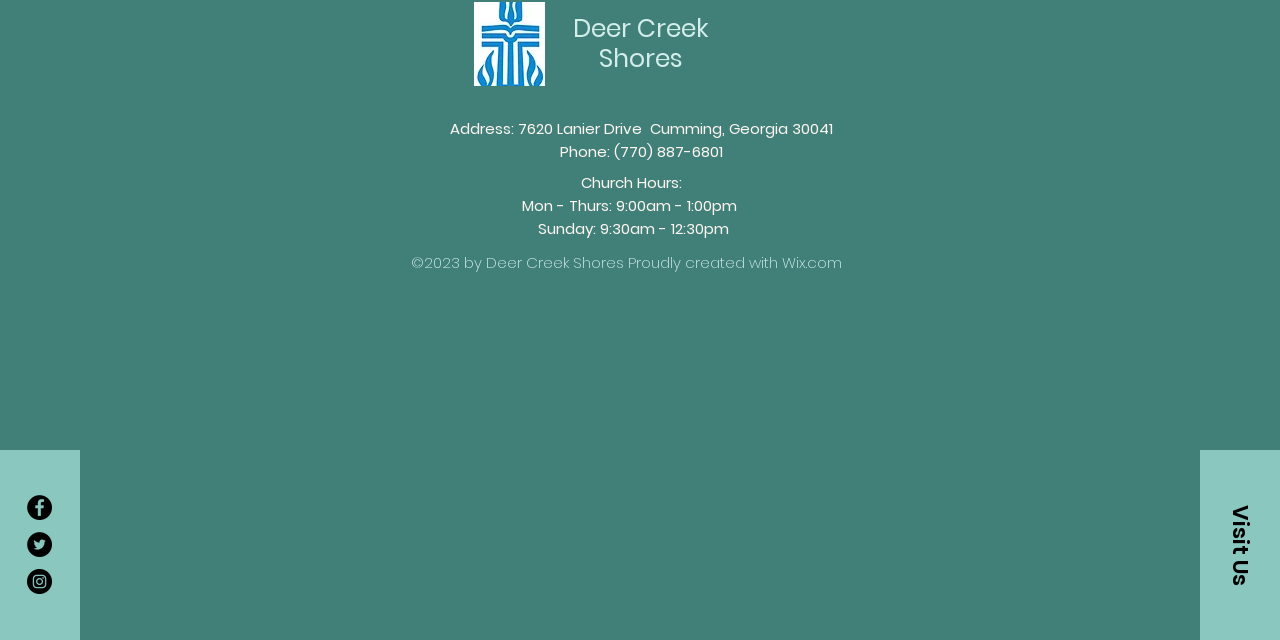Using the provided element description, identify the bounding box coordinates as (top-left x, top-left y, bottom-right x, bottom-right y). Ensure all values are between 0 and 1. Description: Visual Arts

None